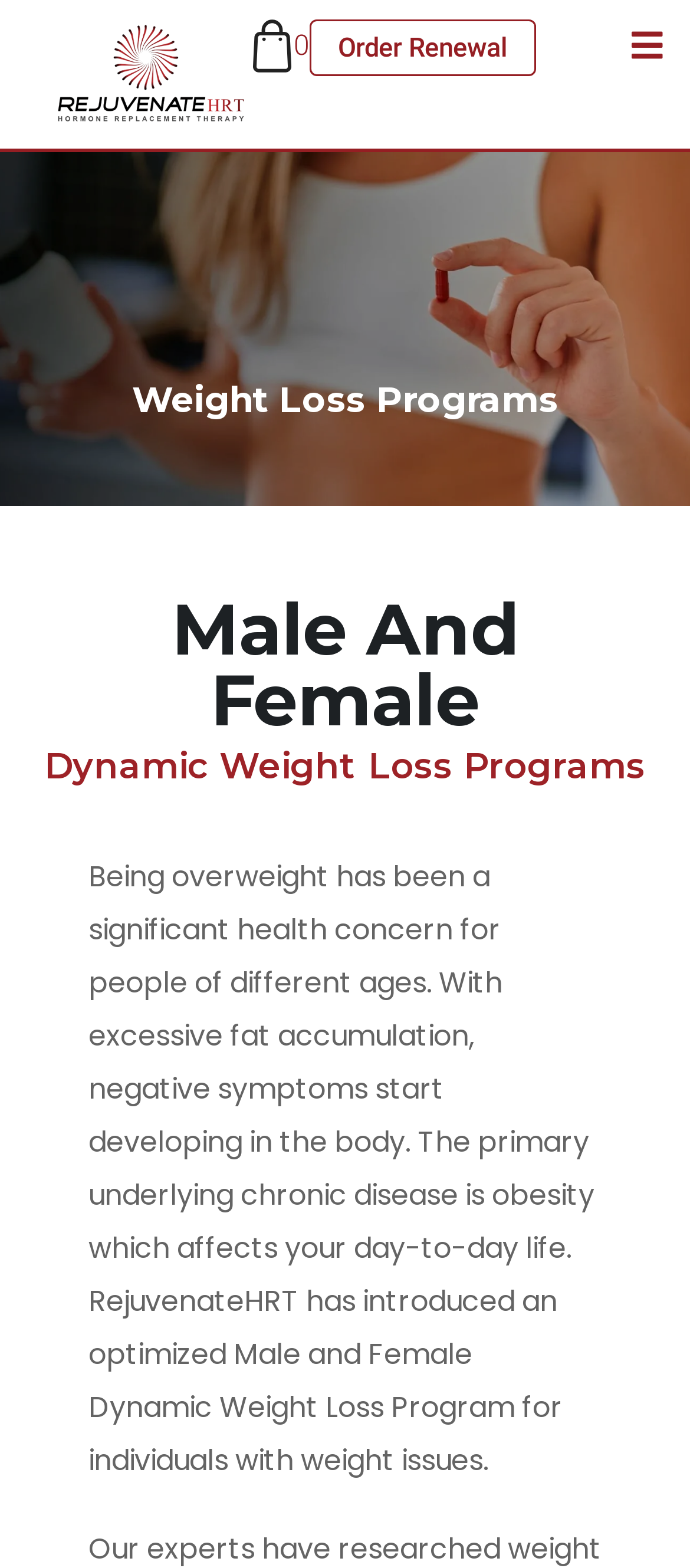Using the element description: "0", determine the bounding box coordinates for the specified UI element. The coordinates should be four float numbers between 0 and 1, [left, top, right, bottom].

[0.387, 0.012, 0.487, 0.046]